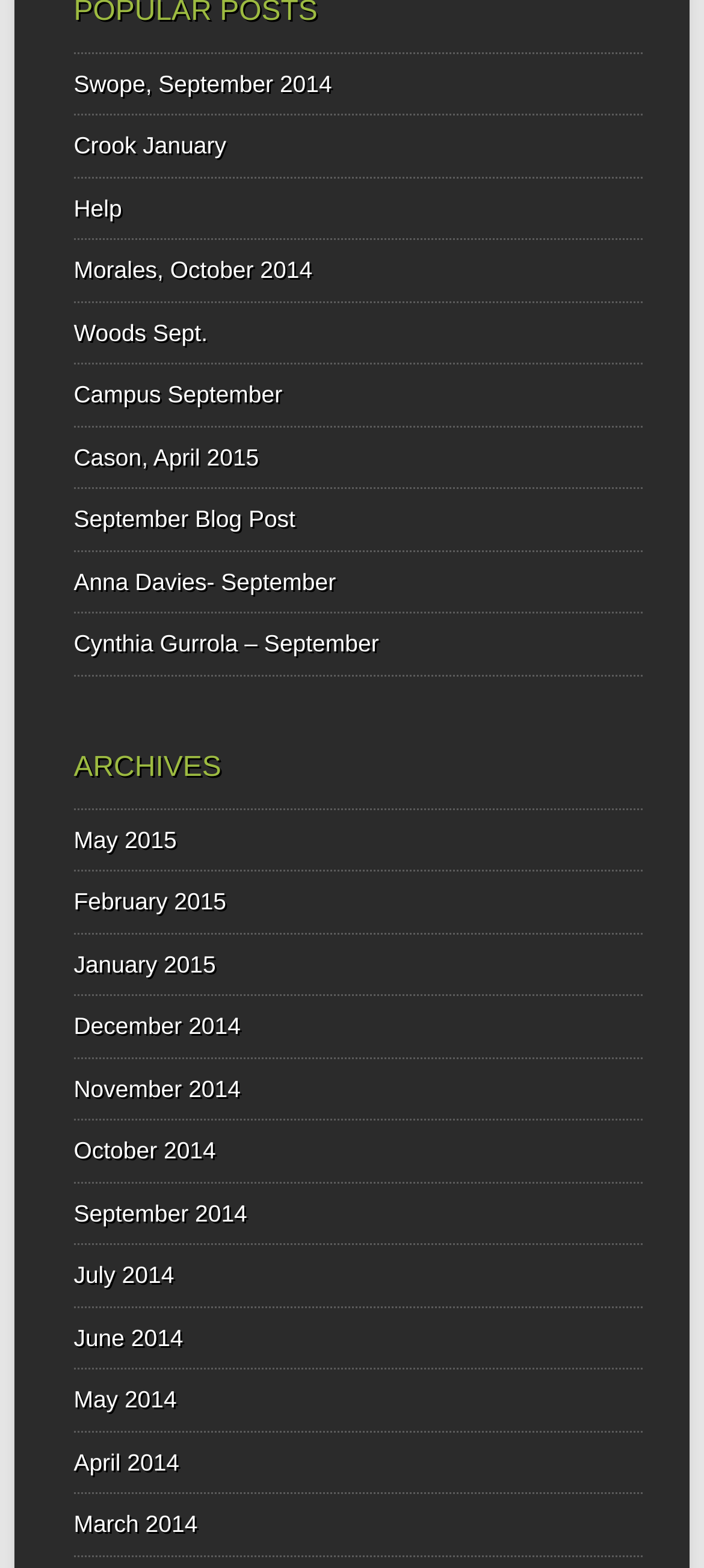Are the links in the ARCHIVES section organized in chronological order?
From the screenshot, provide a brief answer in one word or phrase.

Yes